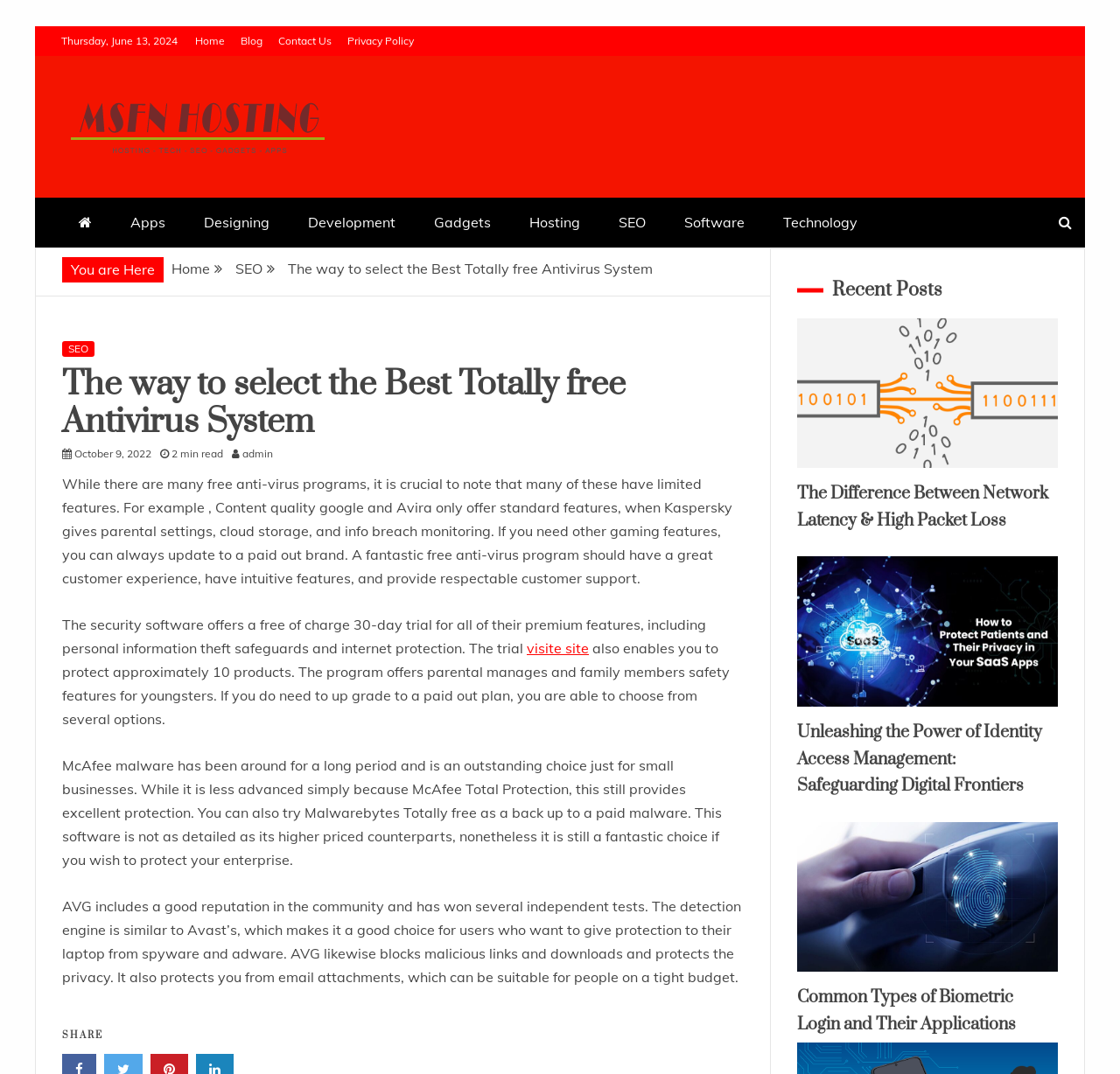Pinpoint the bounding box coordinates of the area that must be clicked to complete this instruction: "Visit the 'MSFN Hosting' website".

[0.055, 0.157, 0.255, 0.197]